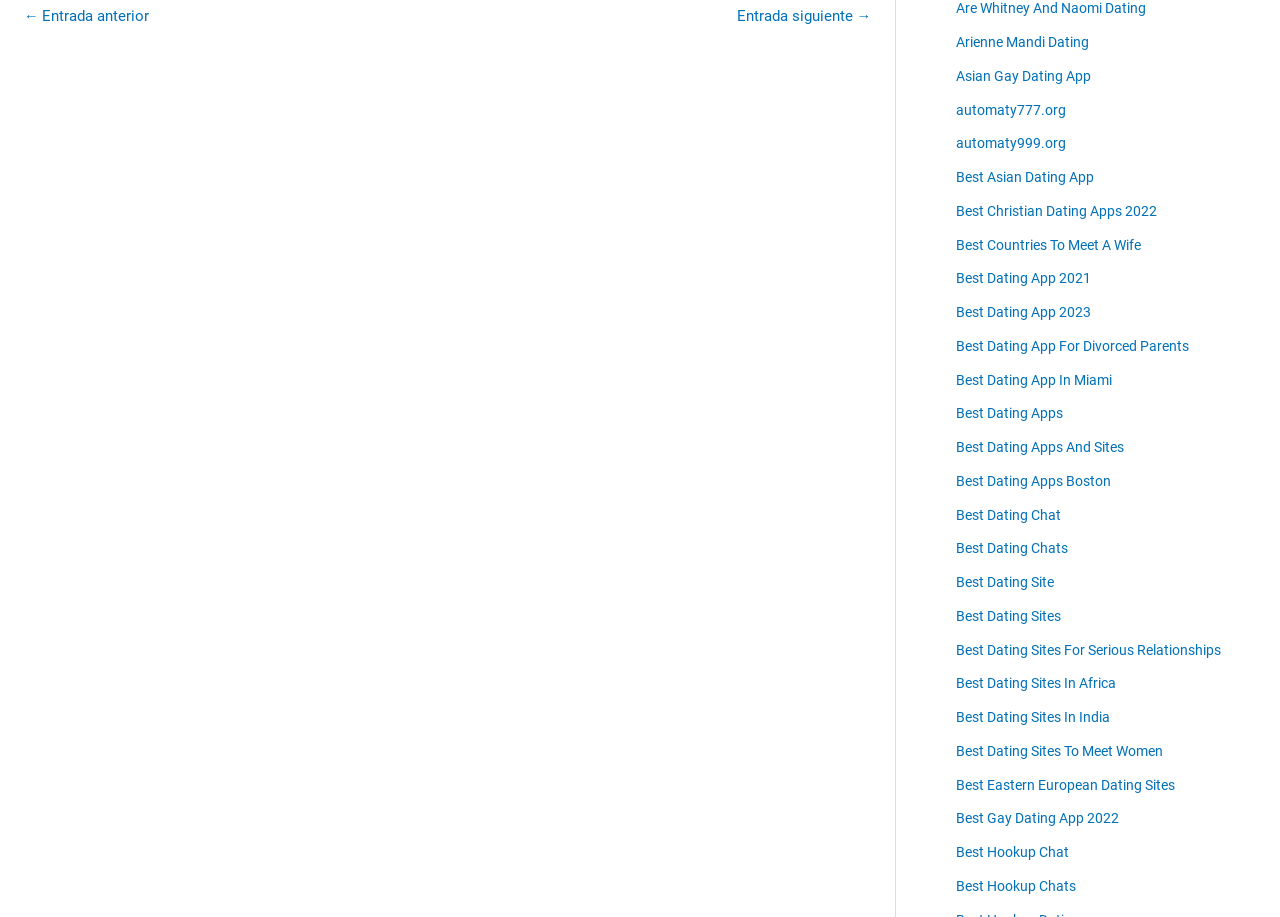Use a single word or phrase to answer the question: 
What is the position of the 'Entrada siguiente →' link?

Top right